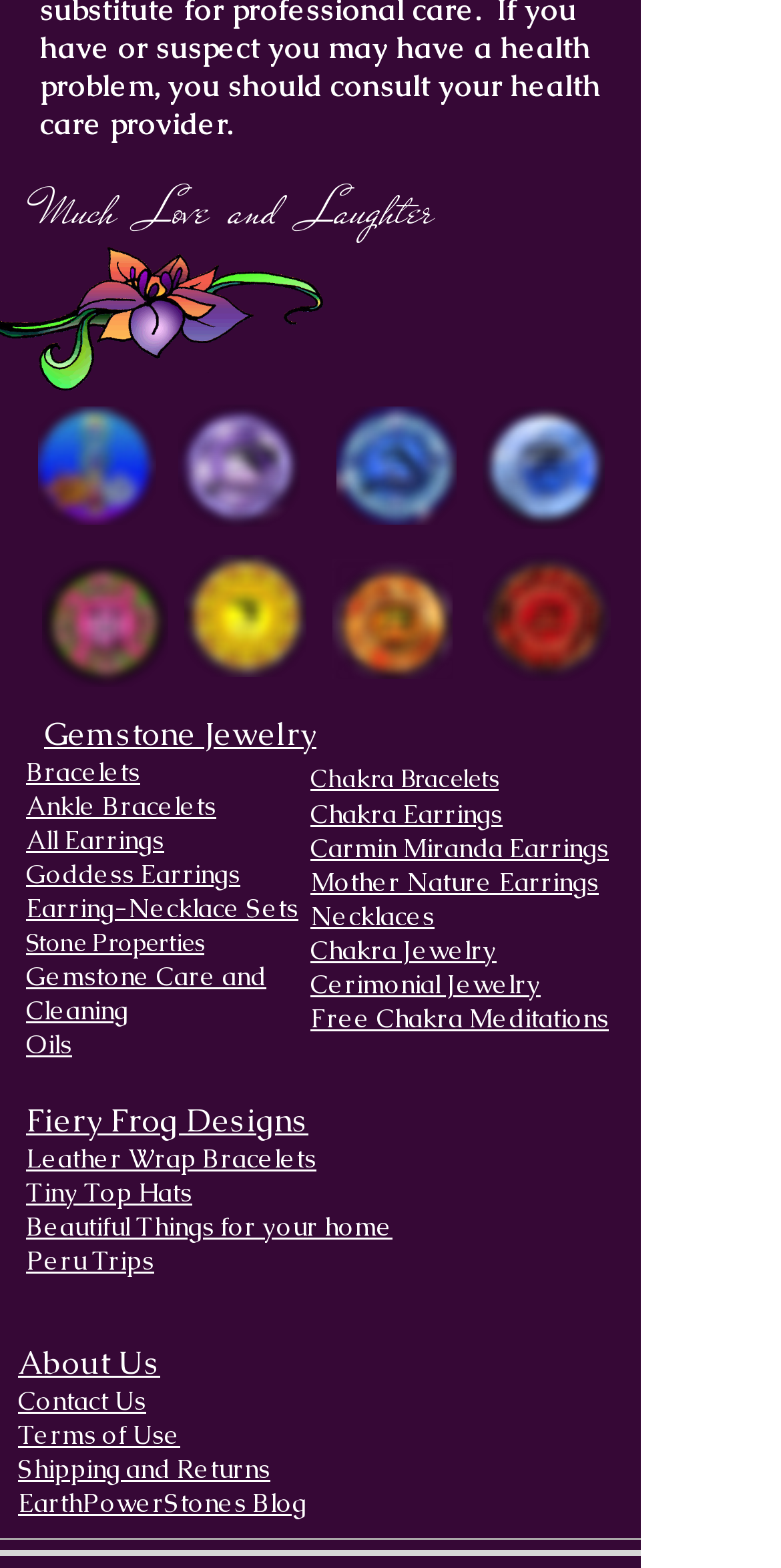Respond with a single word or phrase to the following question:
What is the topic of the image with ID 101?

Chakra Page